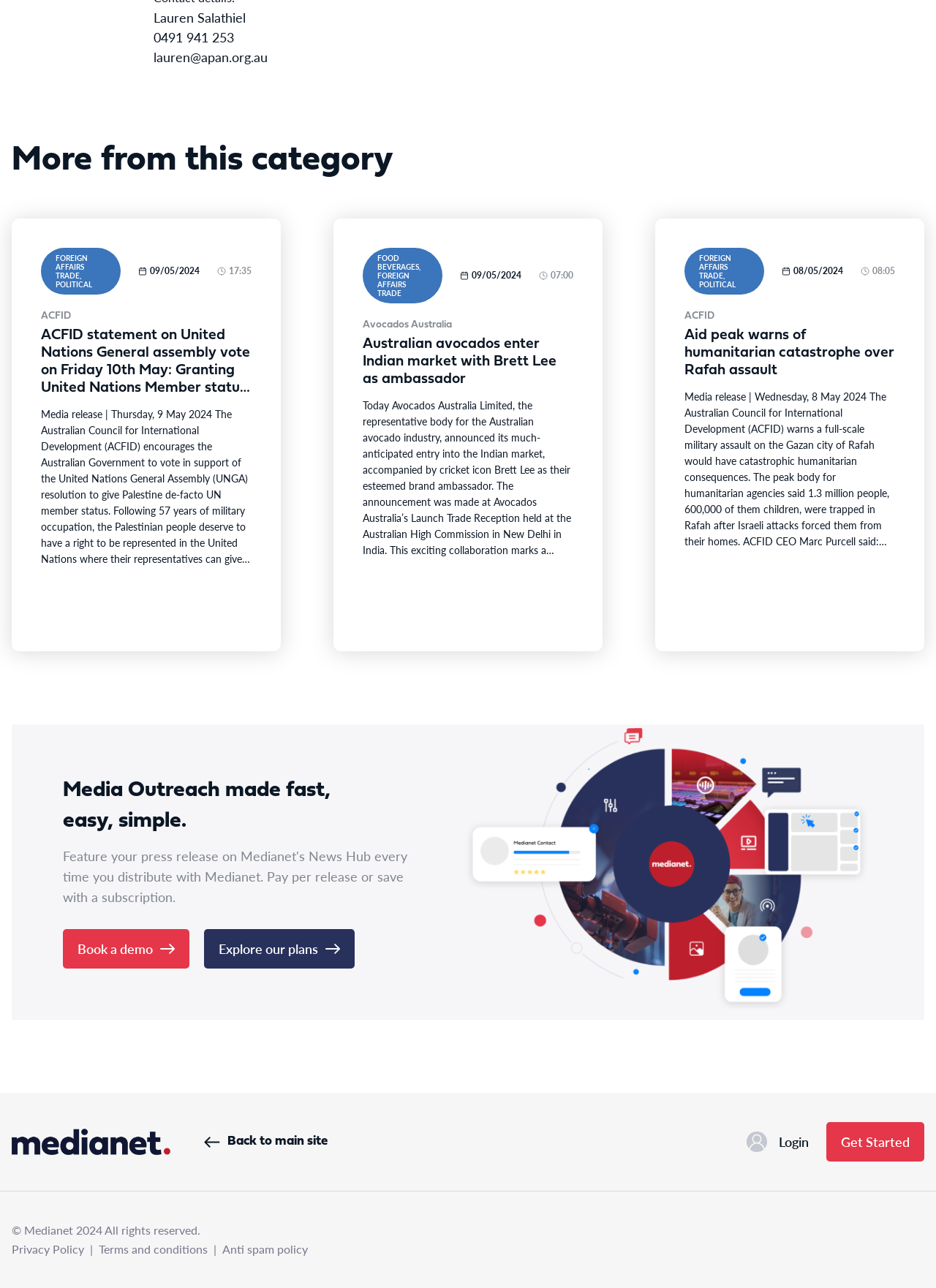Determine the bounding box coordinates for the area you should click to complete the following instruction: "Click on 'FOOD BEVERAGES, FOREIGN AFFAIRS TRADE 09/05/2024 07:00 Avocados Australia Australian avocados enter Indian market with Brett Lee as ambassador'".

[0.356, 0.17, 0.644, 0.506]